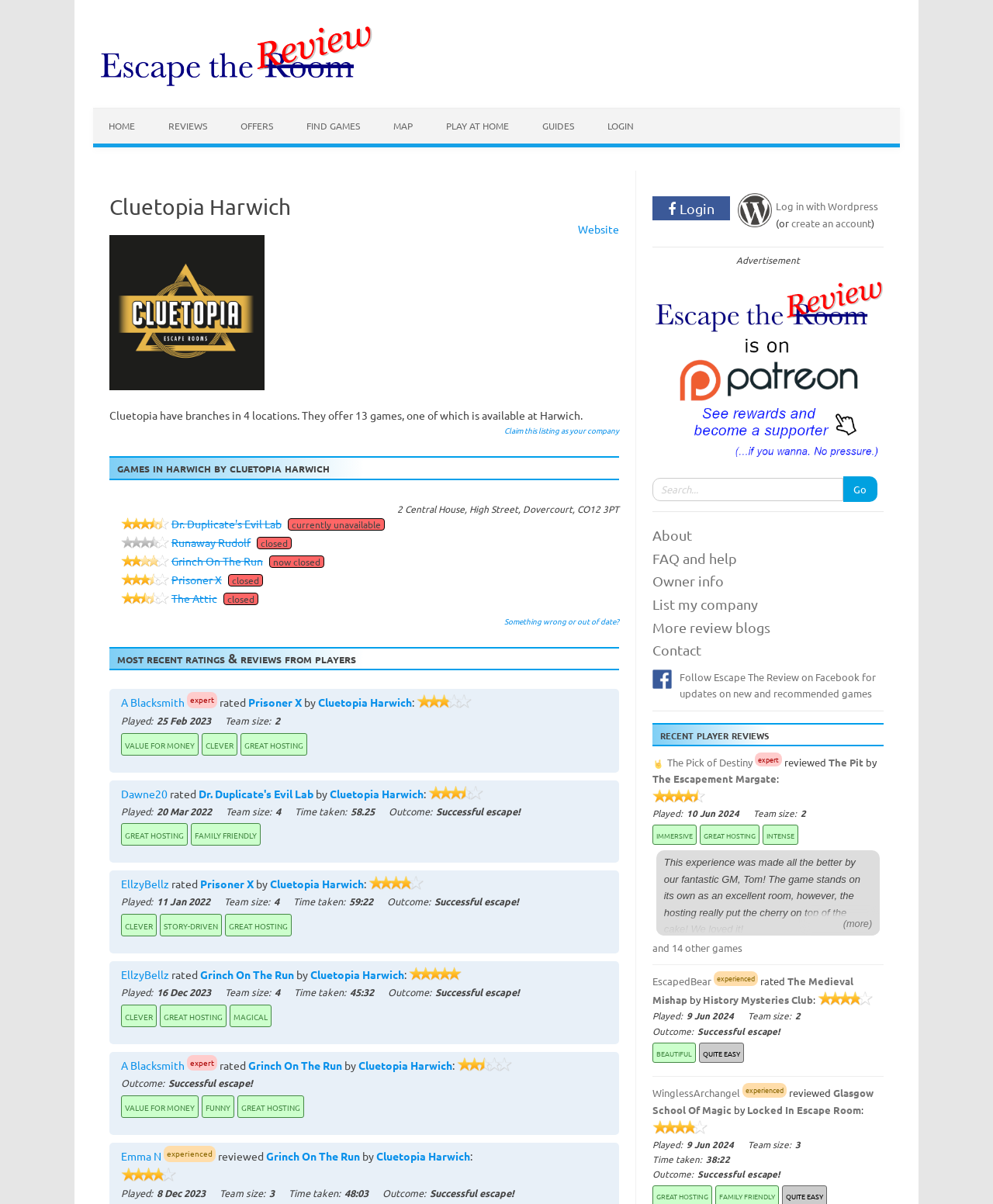How many games are offered by Cluetopia?
Identify the answer in the screenshot and reply with a single word or phrase.

13